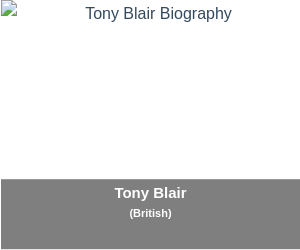Give a detailed account of the elements present in the image.

The image depicts a section titled "Tony Blair Biography," featuring a link to the biography of Tony Blair, who is identified as British. The title is presented in a bold and prominent font, indicating its significance on the webpage. Below the title, the name "Tony Blair" is displayed in a larger, styled text, along with the notation "(British)," which signifies his nationality. This layout is designed to provide an overview of Tony Blair's biography, likely highlighting key aspects of his life and career as a notable British figure. The overall presentation aims to engage readers with an accessible summary of his background.